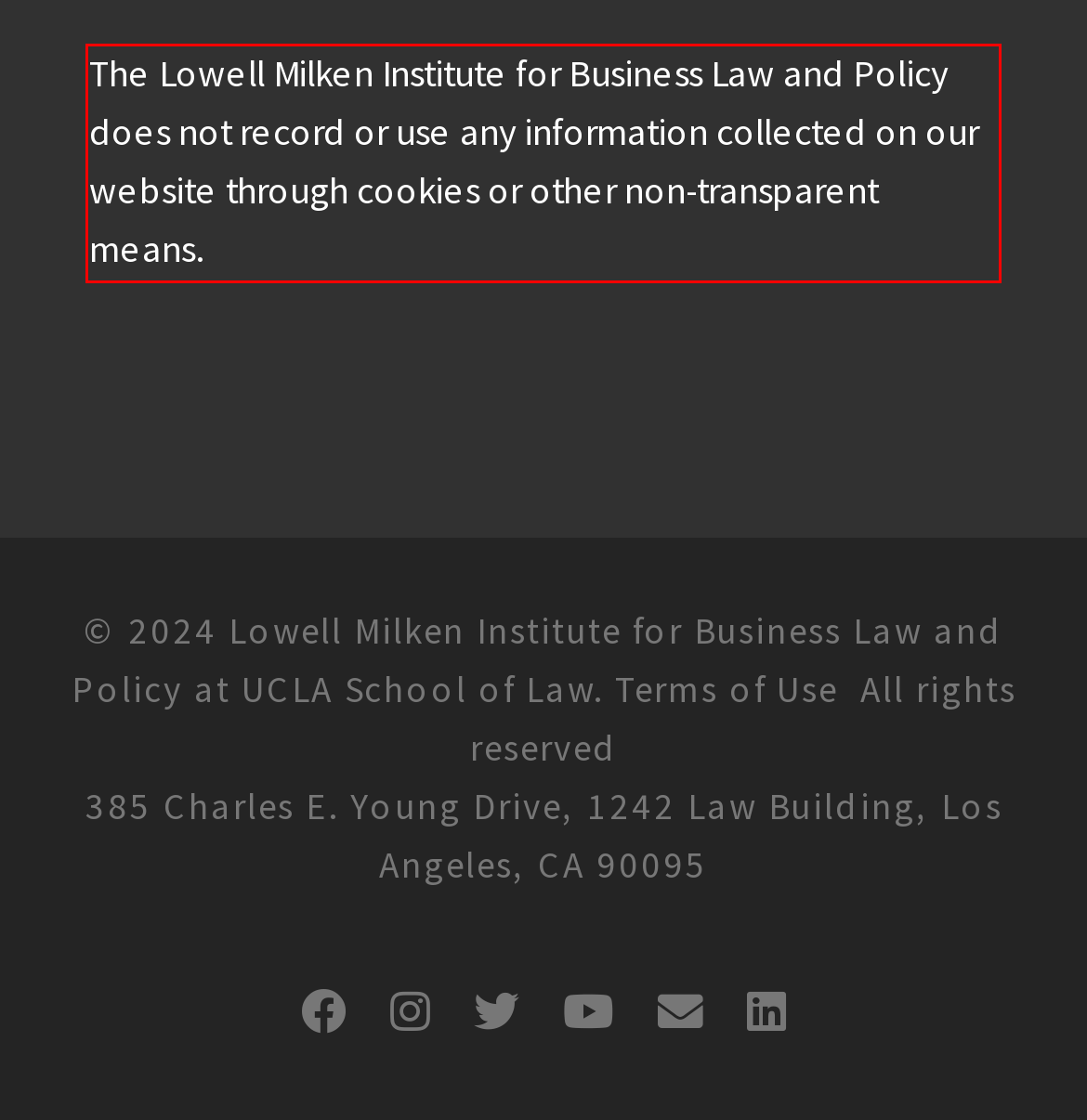Please examine the webpage screenshot and extract the text within the red bounding box using OCR.

The Lowell Milken Institute for Business Law and Policy does not record or use any information collected on our website through cookies or other non-transparent means.